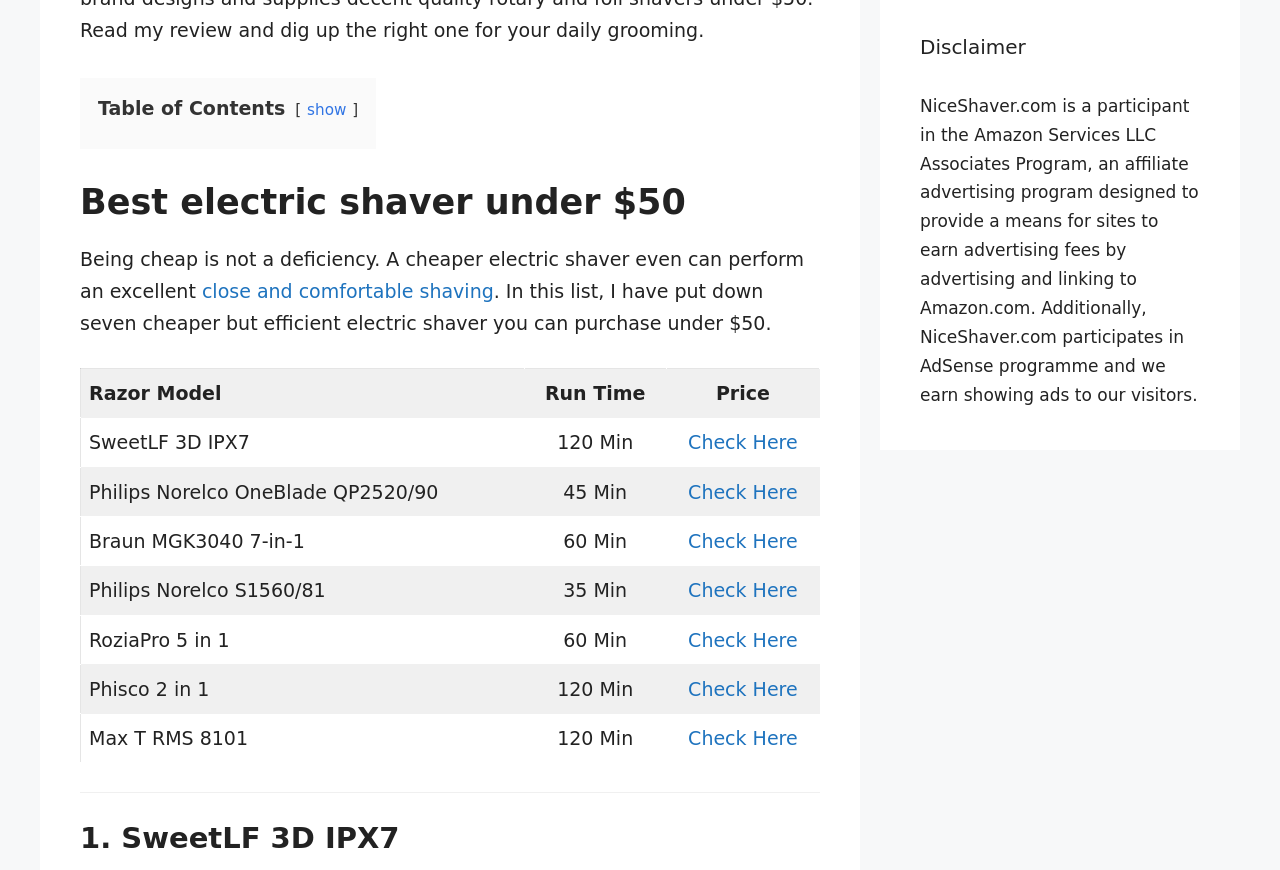Bounding box coordinates must be specified in the format (top-left x, top-left y, bottom-right x, bottom-right y). All values should be floating point numbers between 0 and 1. What are the bounding box coordinates of the UI element described as: Digital Marketing

None